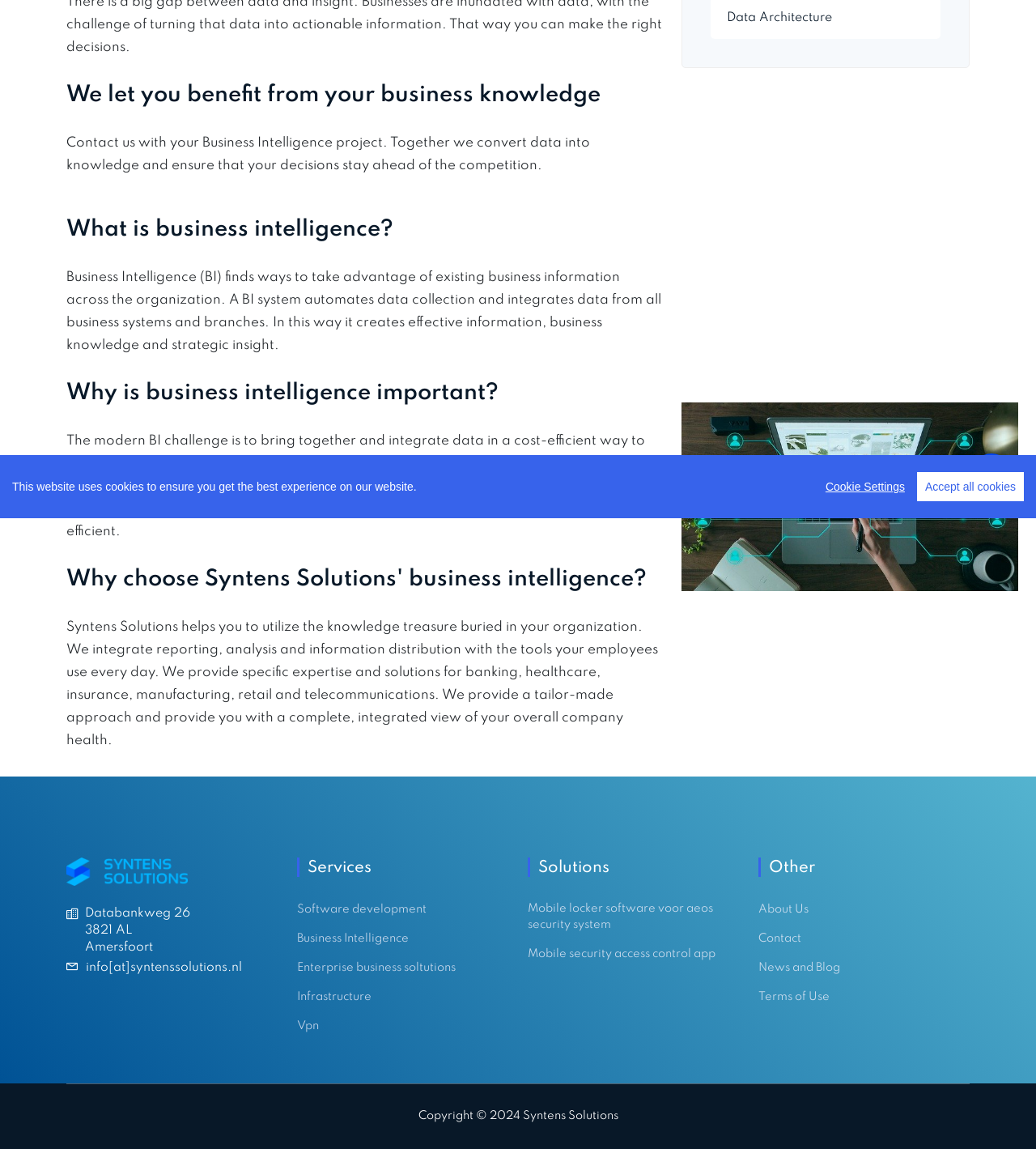Determine the bounding box coordinates for the UI element matching this description: "Top".

None